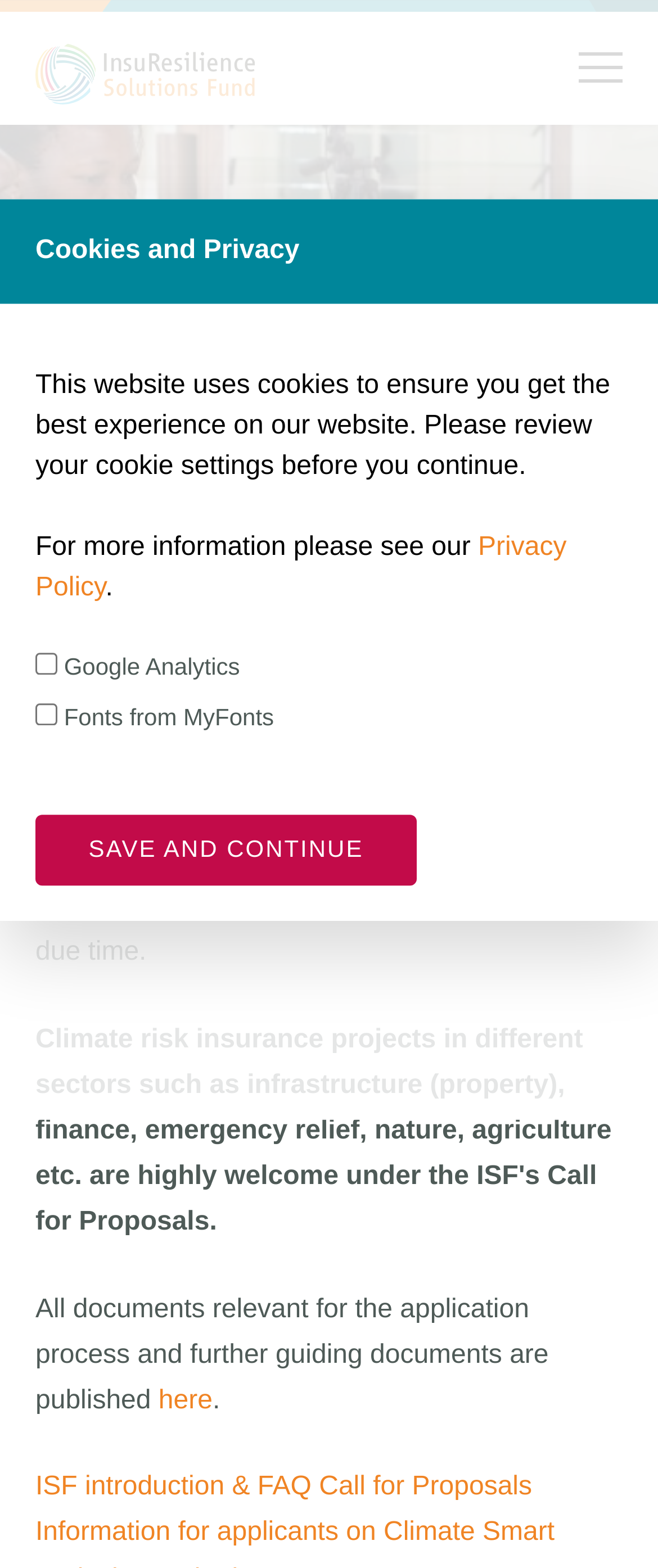Examine the image carefully and respond to the question with a detailed answer: 
When is the 11th Call For Proposals expected to be launched?

According to the webpage, the 11th Call For Proposals is expected to be launched in Q3 2024, as mentioned in the text 'The 11th Call For Proposals is expected to be launched in Q3 2024'.